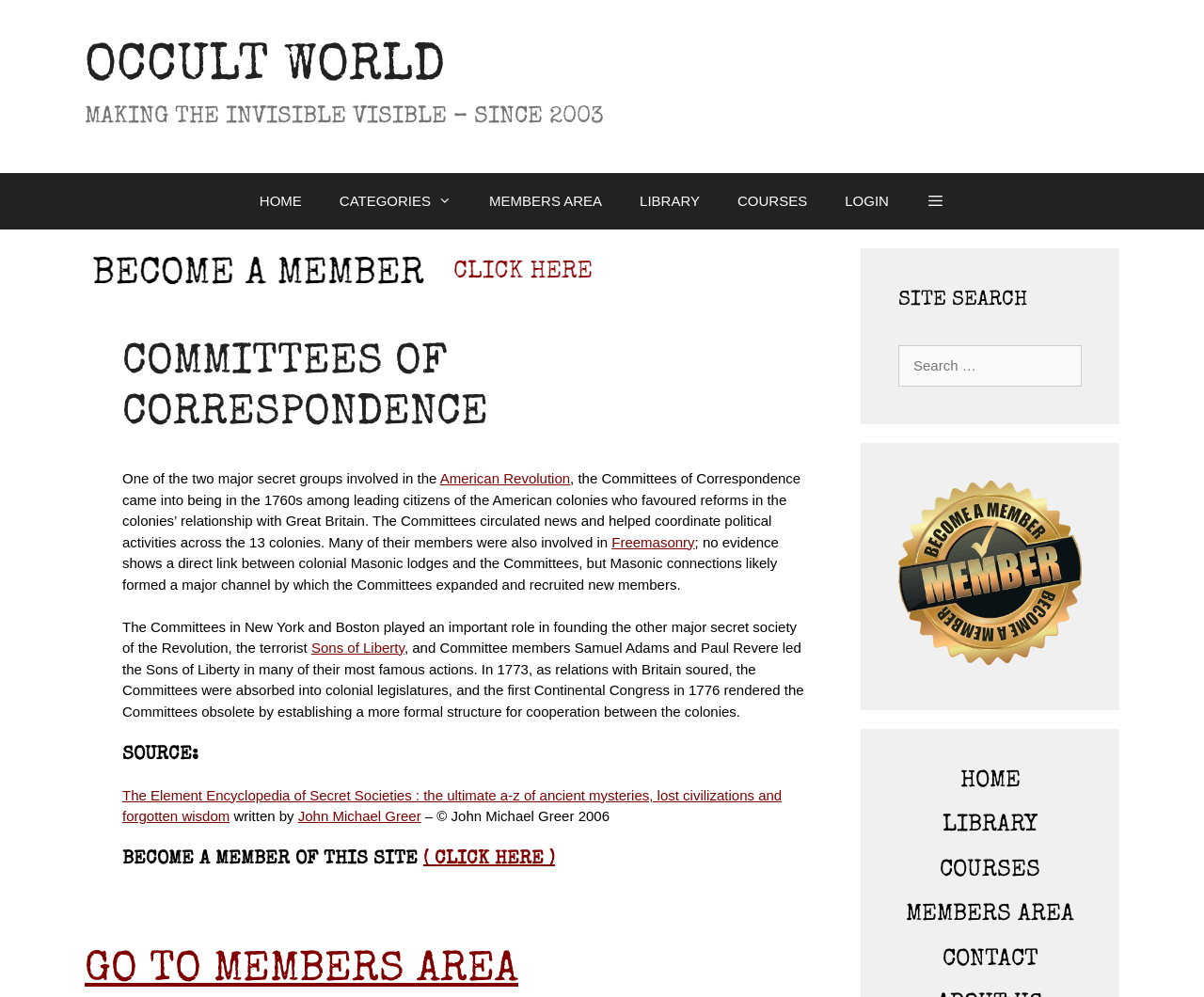Please identify the bounding box coordinates of the region to click in order to complete the task: "Click the OCCULT WORLD link". The coordinates must be four float numbers between 0 and 1, specified as [left, top, right, bottom].

[0.07, 0.042, 0.37, 0.094]